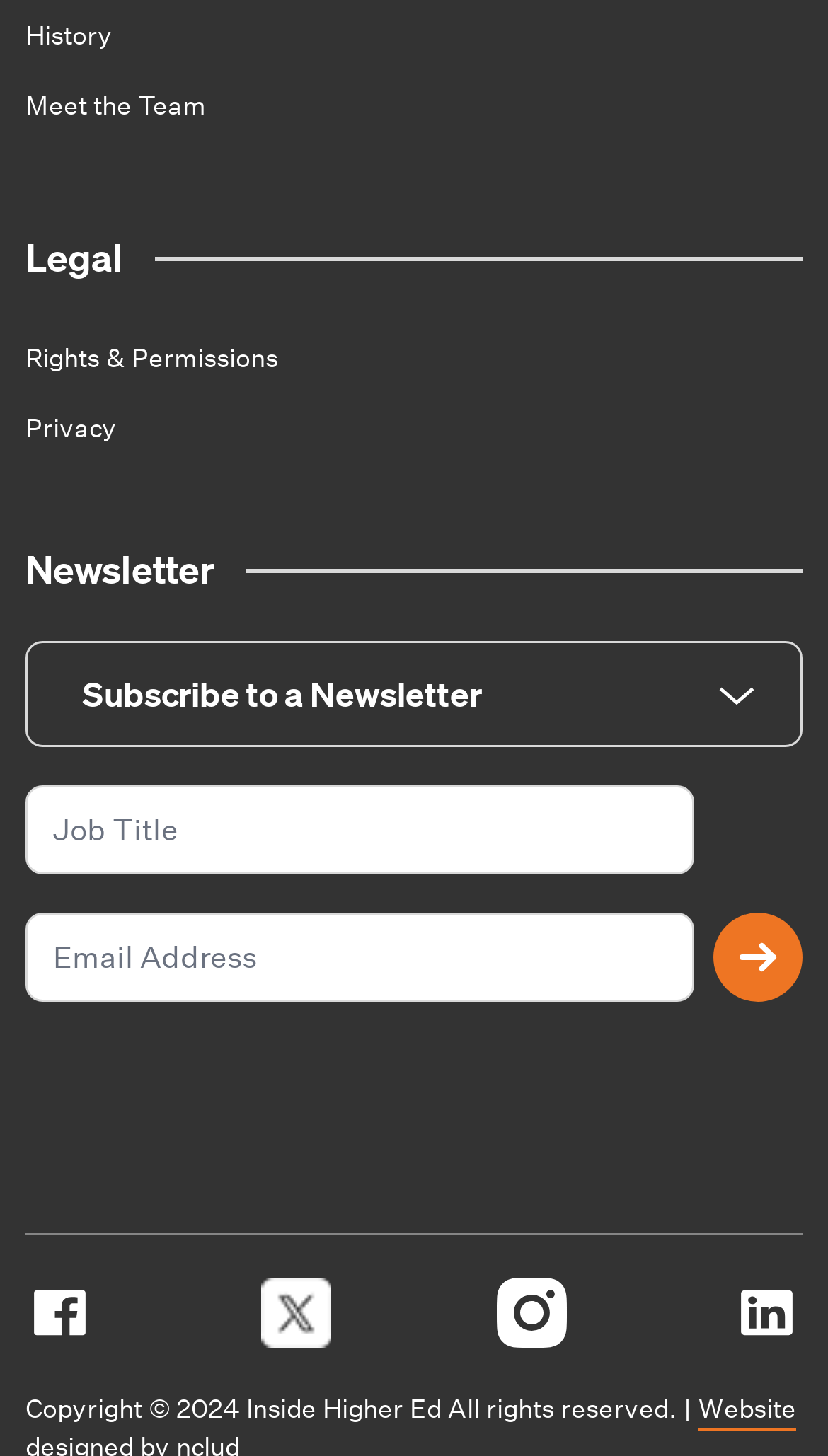Provide the bounding box coordinates of the HTML element described as: "name="job_title" placeholder="Job Title"". The bounding box coordinates should be four float numbers between 0 and 1, i.e., [left, top, right, bottom].

[0.031, 0.54, 0.838, 0.601]